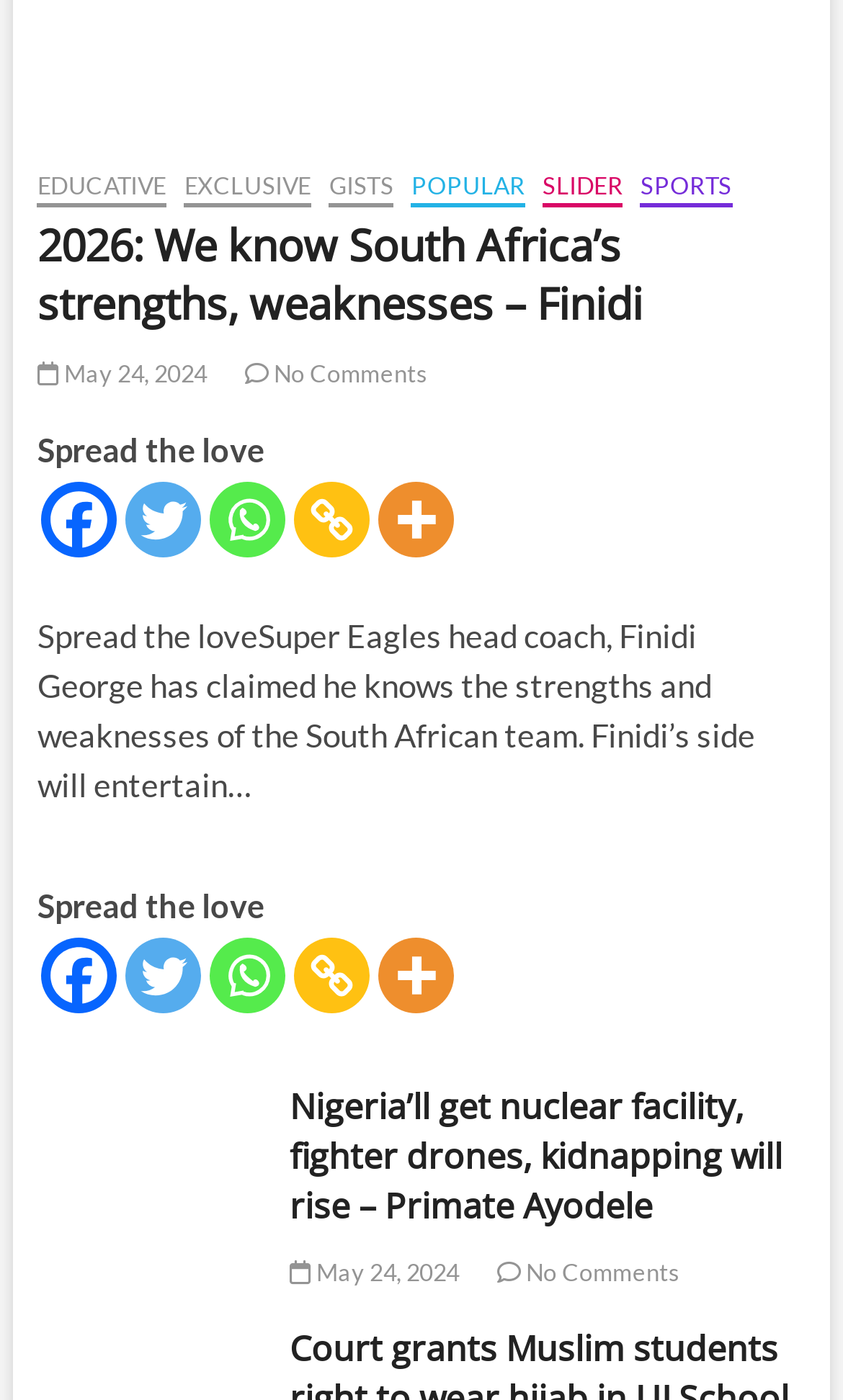Find the bounding box coordinates of the element to click in order to complete this instruction: "Click on Twitter link". The bounding box coordinates must be four float numbers between 0 and 1, denoted as [left, top, right, bottom].

[0.149, 0.67, 0.239, 0.724]